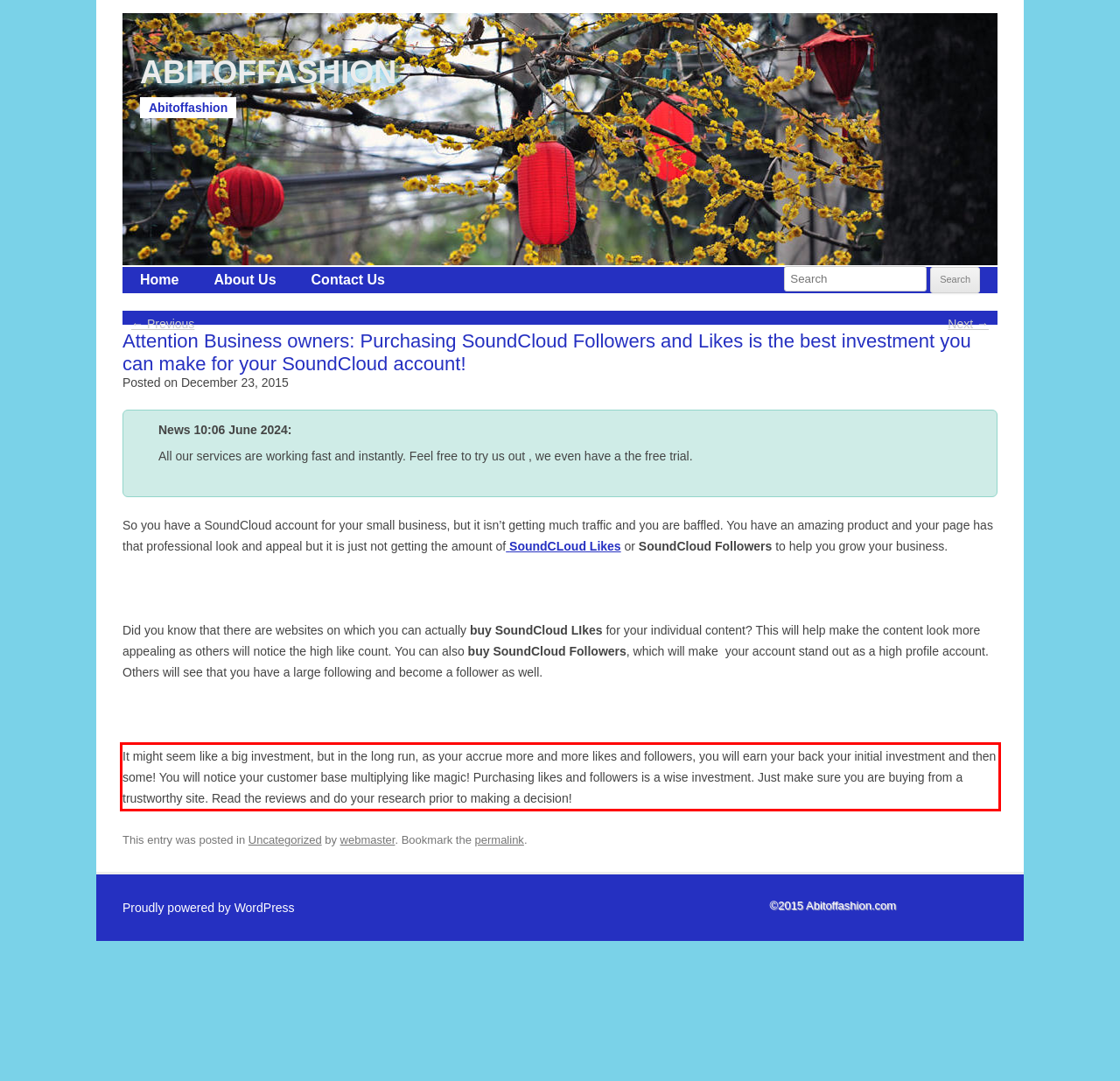With the provided screenshot of a webpage, locate the red bounding box and perform OCR to extract the text content inside it.

It might seem like a big investment, but in the long run, as your accrue more and more likes and followers, you will earn your back your initial investment and then some! You will notice your customer base multiplying like magic! Purchasing likes and followers is a wise investment. Just make sure you are buying from a trustworthy site. Read the reviews and do your research prior to making a decision!